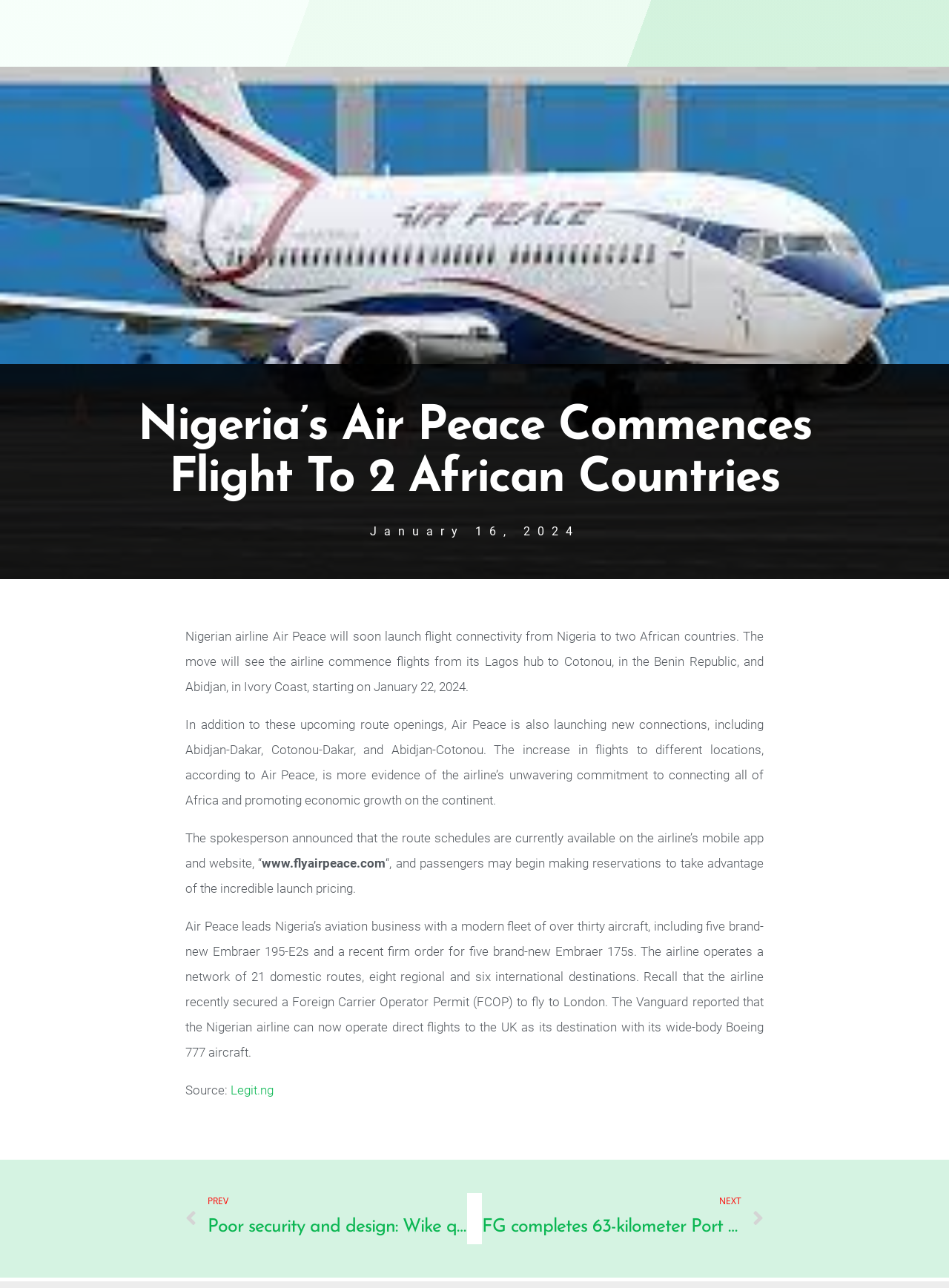Specify the bounding box coordinates of the area that needs to be clicked to achieve the following instruction: "Read the source of the news".

[0.243, 0.841, 0.288, 0.852]